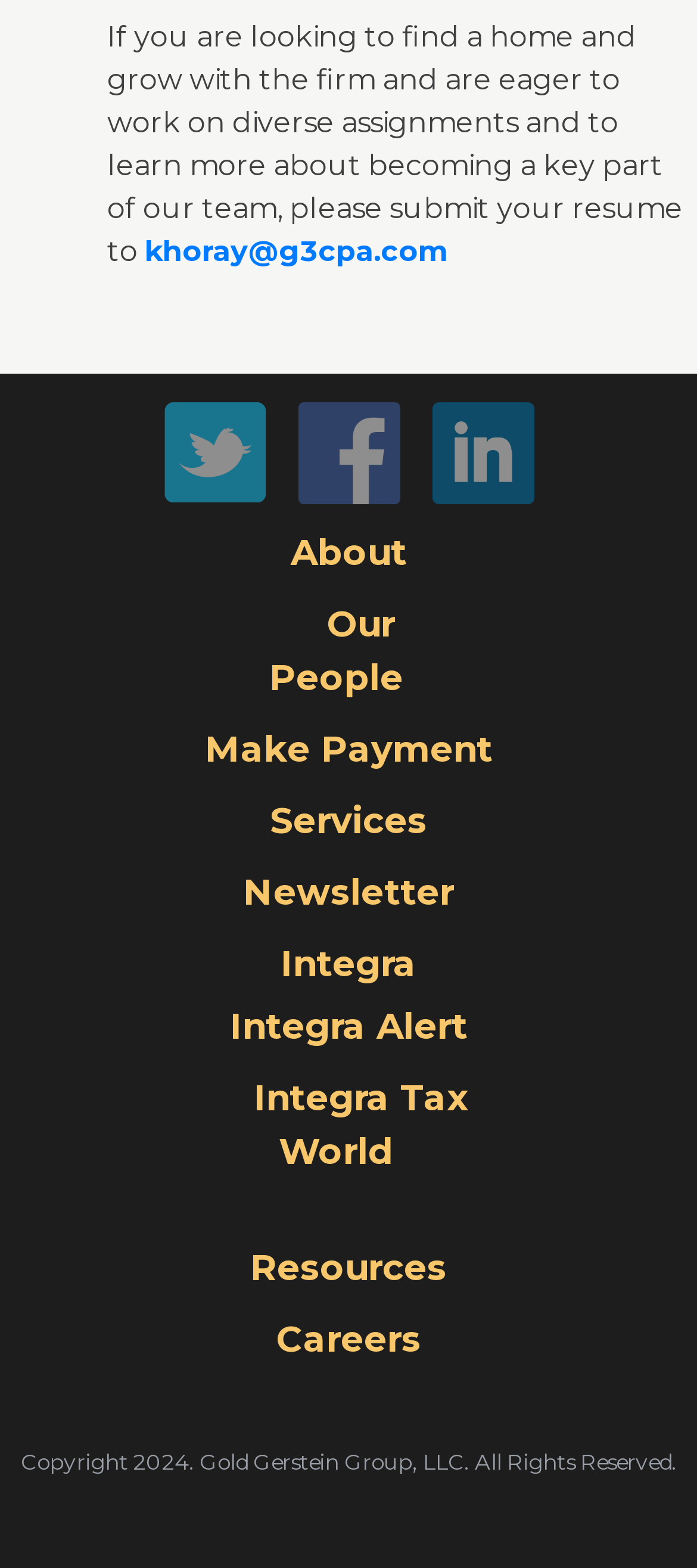What is the last link in the list of links?
Based on the visual information, provide a detailed and comprehensive answer.

The last link can be found by looking at the list of link elements and finding the one with the text 'Careers'.